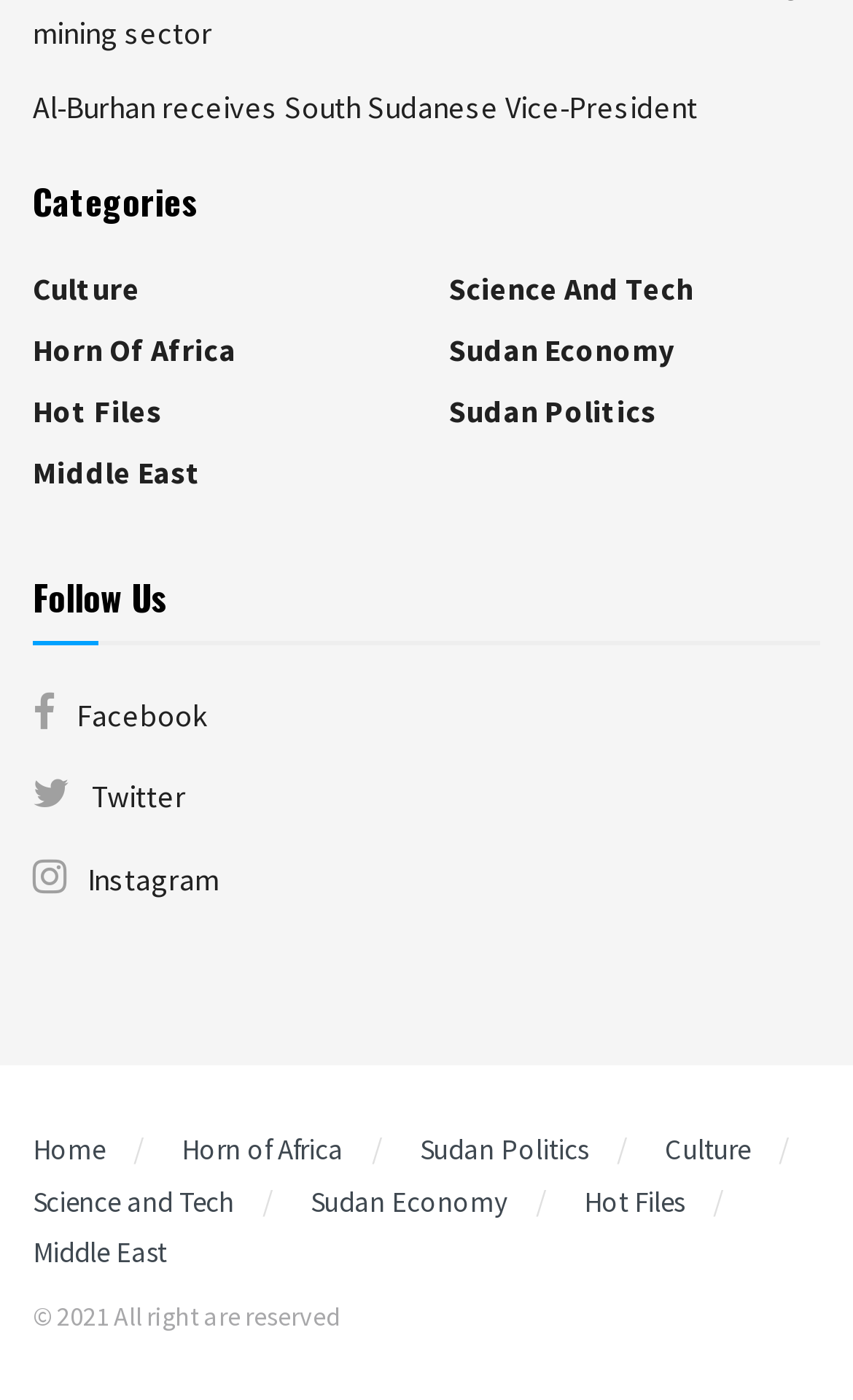Please identify the bounding box coordinates of the clickable area that will fulfill the following instruction: "Learn about real estate". The coordinates should be in the format of four float numbers between 0 and 1, i.e., [left, top, right, bottom].

None